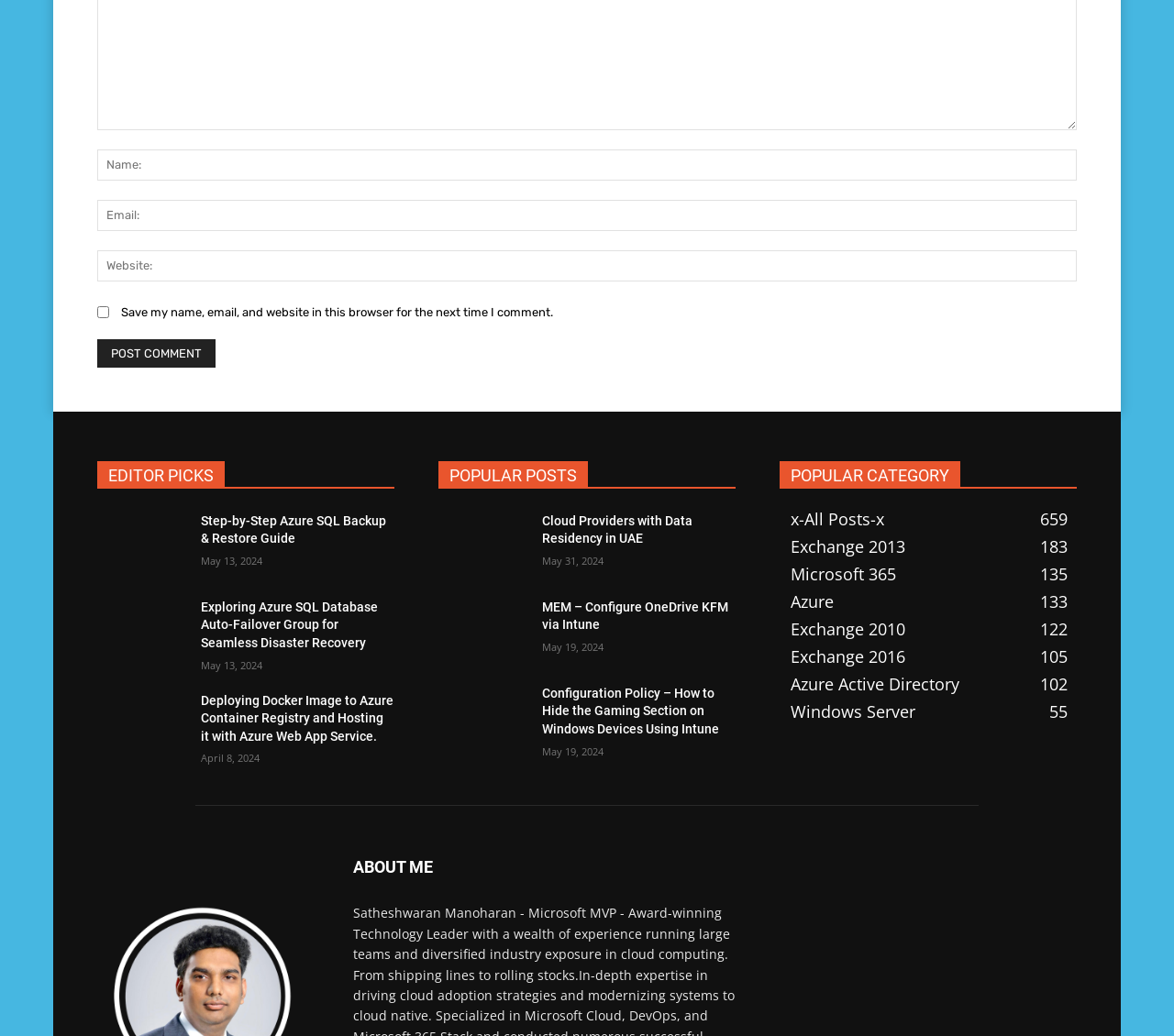Please mark the bounding box coordinates of the area that should be clicked to carry out the instruction: "Enter your name".

[0.083, 0.144, 0.917, 0.174]